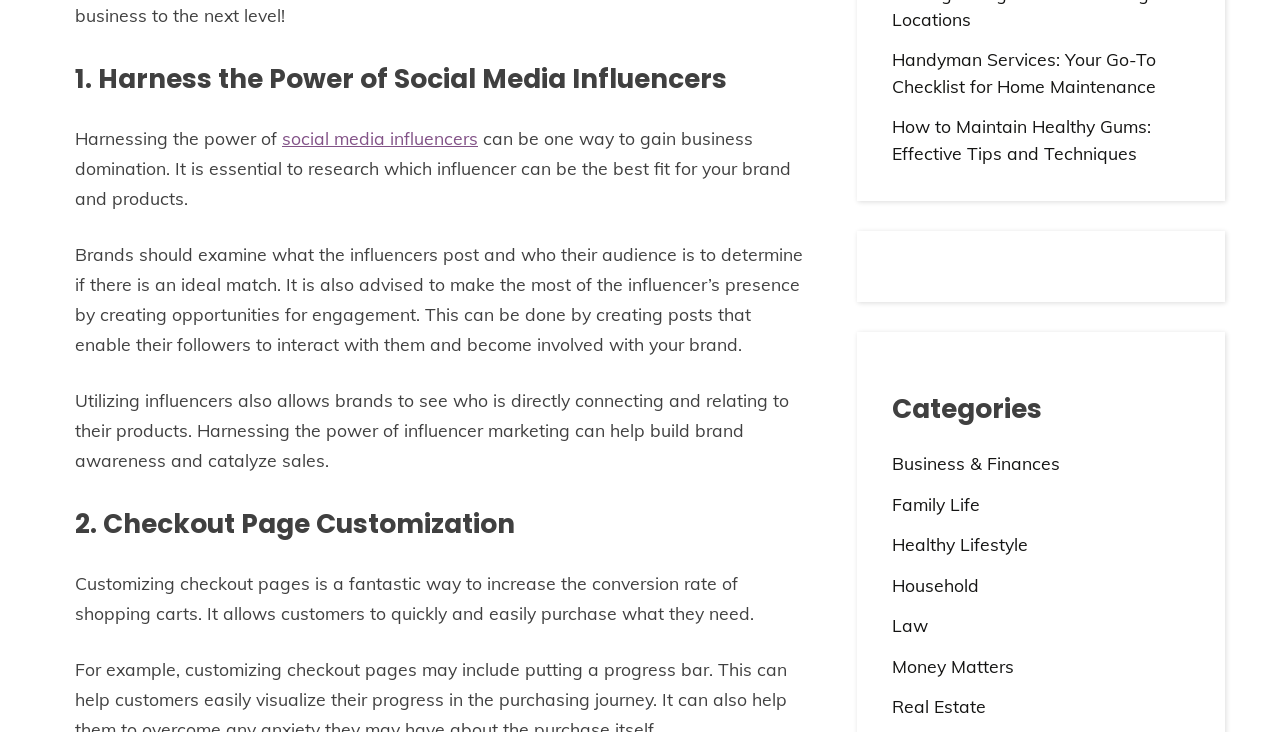How many categories are listed on the webpage?
Please provide a single word or phrase as your answer based on the image.

6